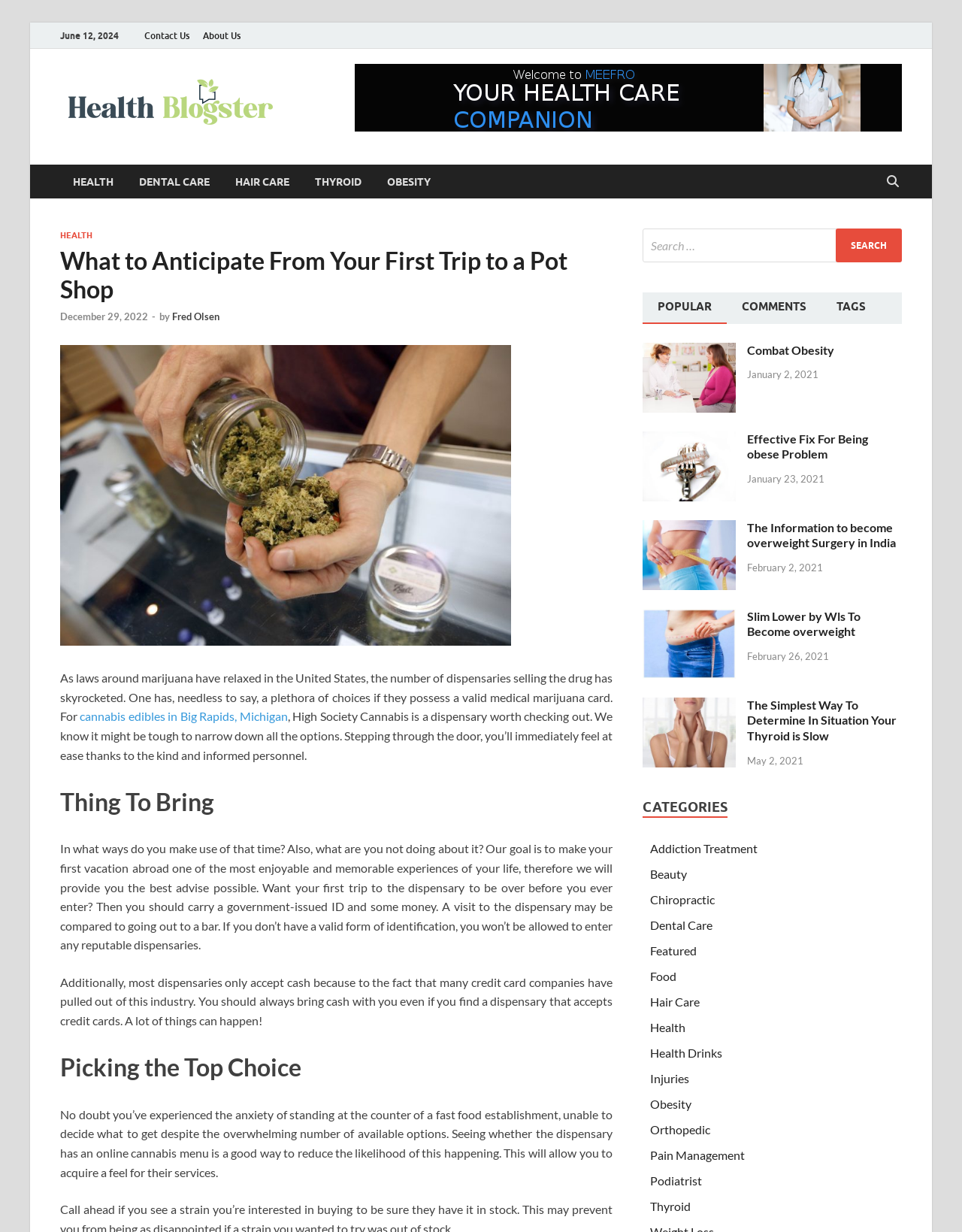What is the text above the search box? Look at the image and give a one-word or short phrase answer.

Search for: